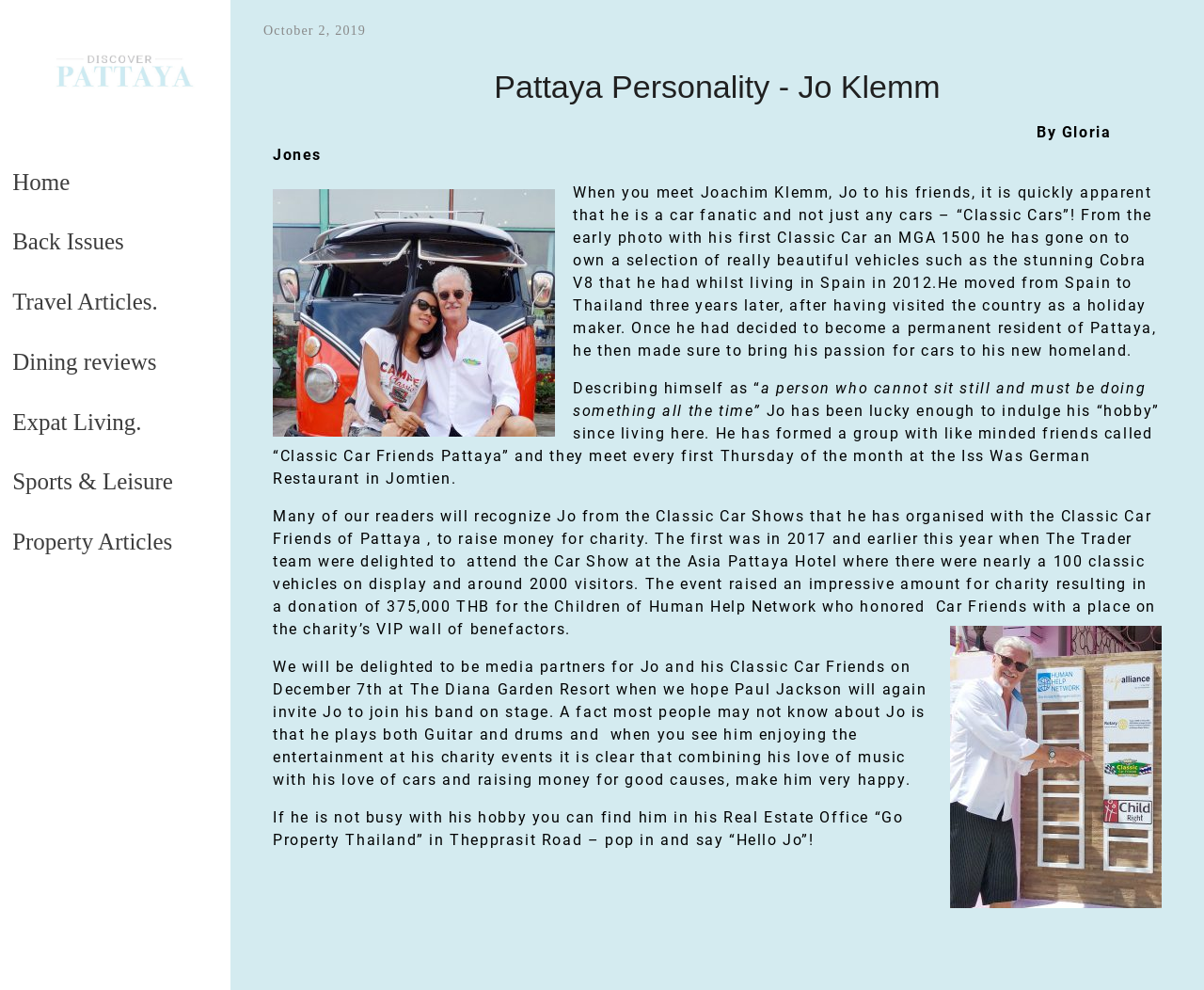Based on the element description: "Bart Pott", identify the bounding box coordinates for this UI element. The coordinates must be four float numbers between 0 and 1, listed as [left, top, right, bottom].

None